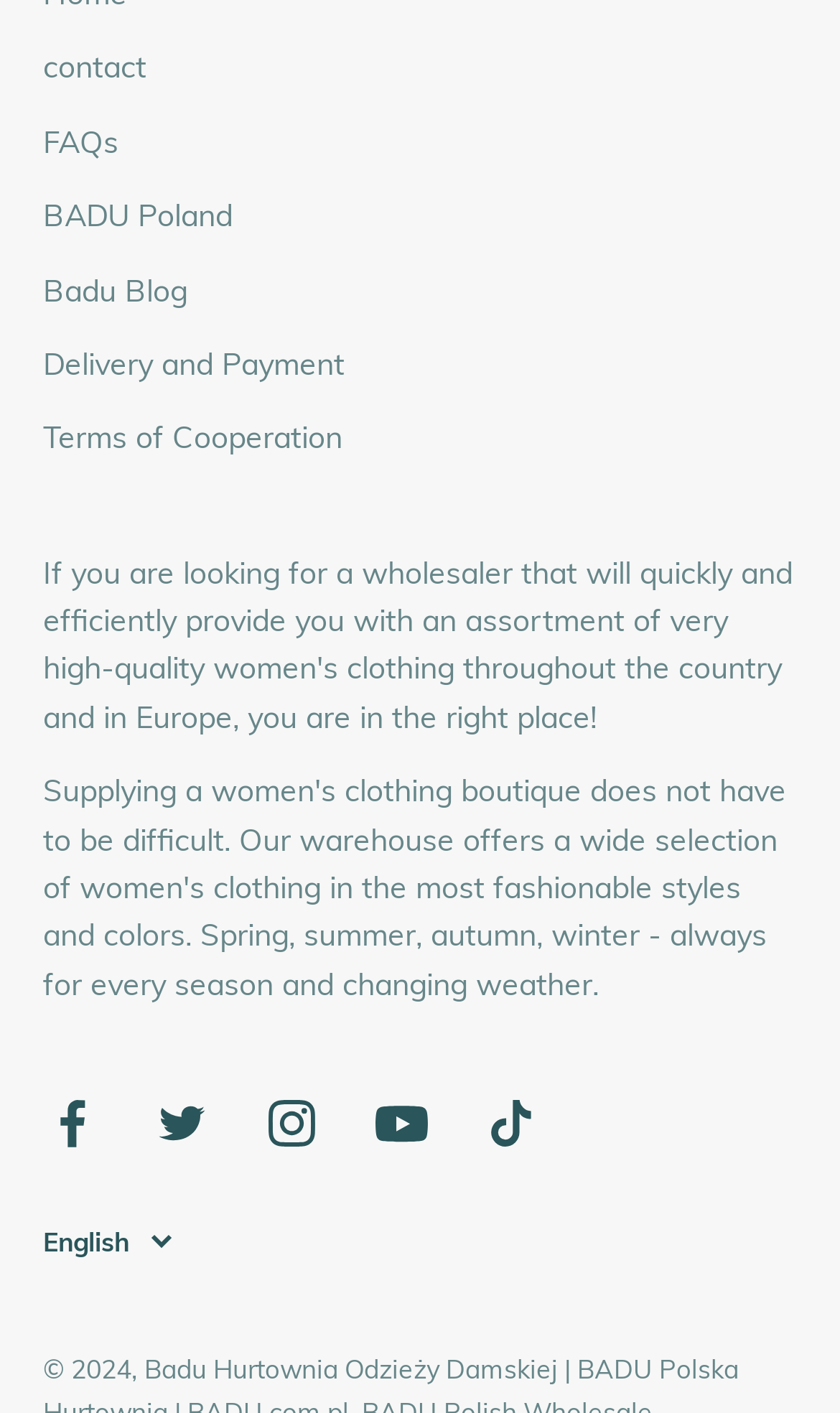Locate the bounding box coordinates of the clickable region necessary to complete the following instruction: "switch to English". Provide the coordinates in the format of four float numbers between 0 and 1, i.e., [left, top, right, bottom].

[0.051, 0.865, 0.205, 0.894]